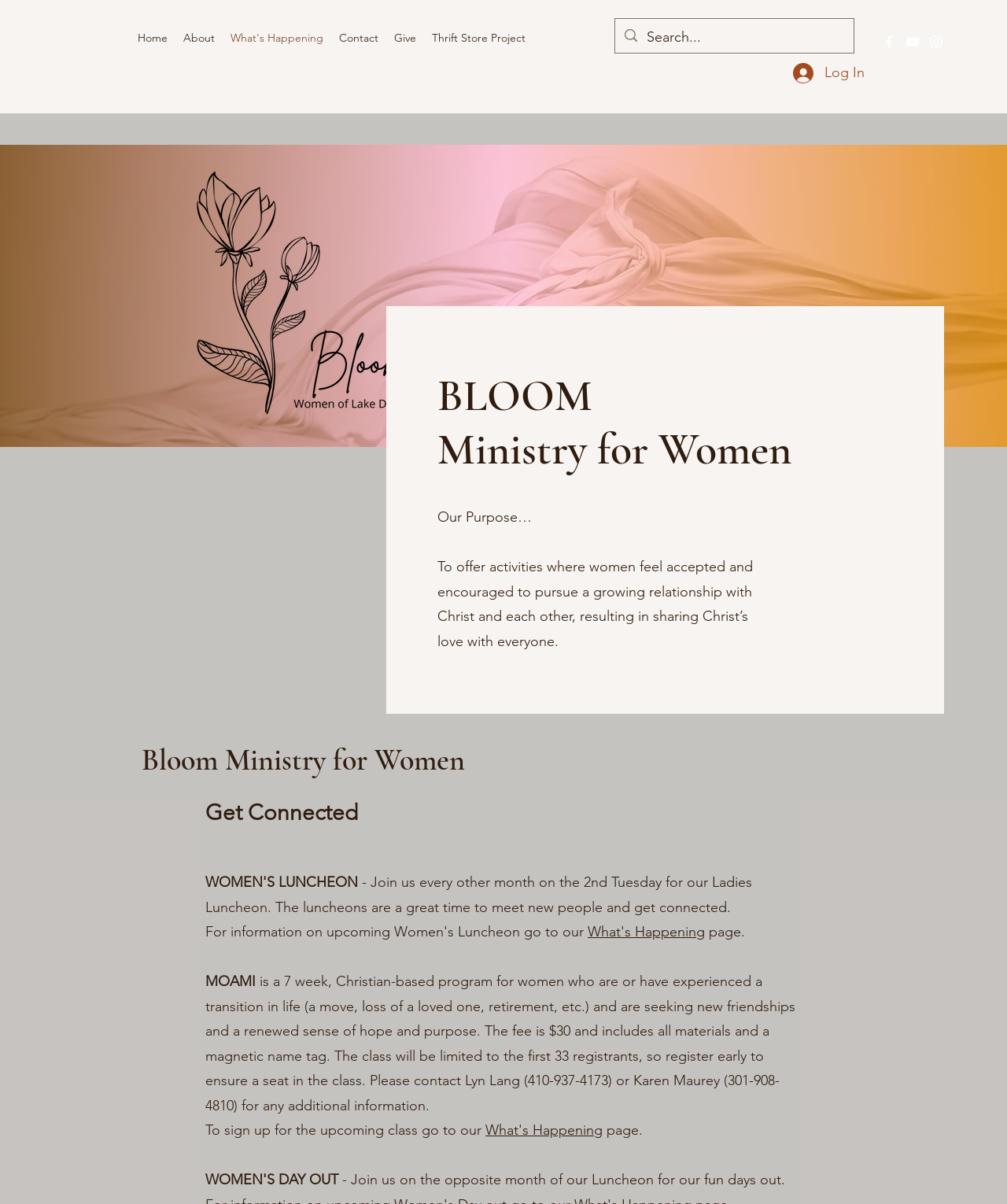Locate the bounding box coordinates of the clickable area to execute the instruction: "Check out the 'Thrift Store Project'". Provide the coordinates as four float numbers between 0 and 1, represented as [left, top, right, bottom].

[0.421, 0.022, 0.53, 0.041]